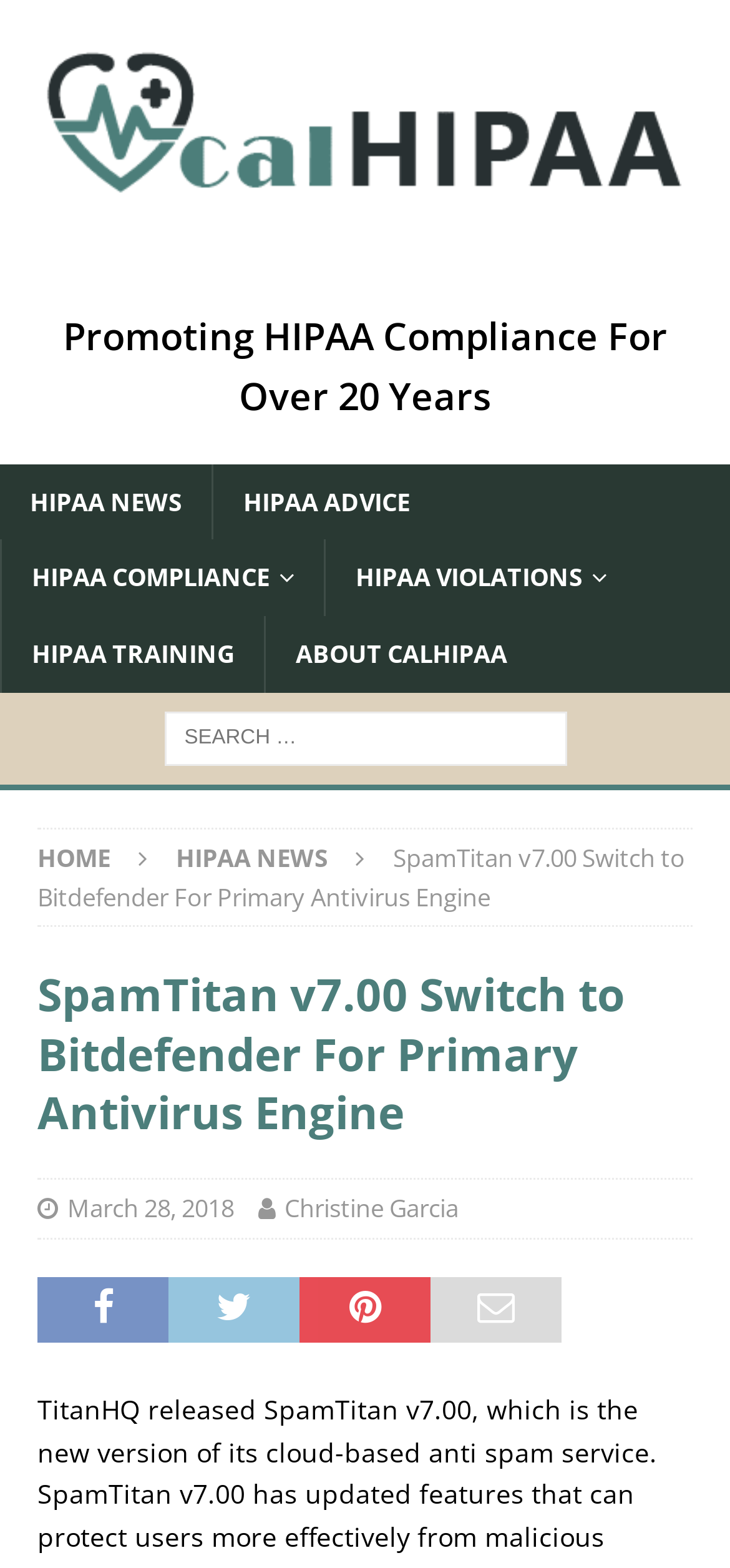Carefully examine the image and provide an in-depth answer to the question: What is the name of the antivirus engine?

The question is asking about the primary antivirus engine mentioned on the webpage. By looking at the StaticText element with the text 'SpamTitan v7.00 Switch to Bitdefender For Primary Antivirus Engine', we can infer that the primary antivirus engine is Bitdefender.